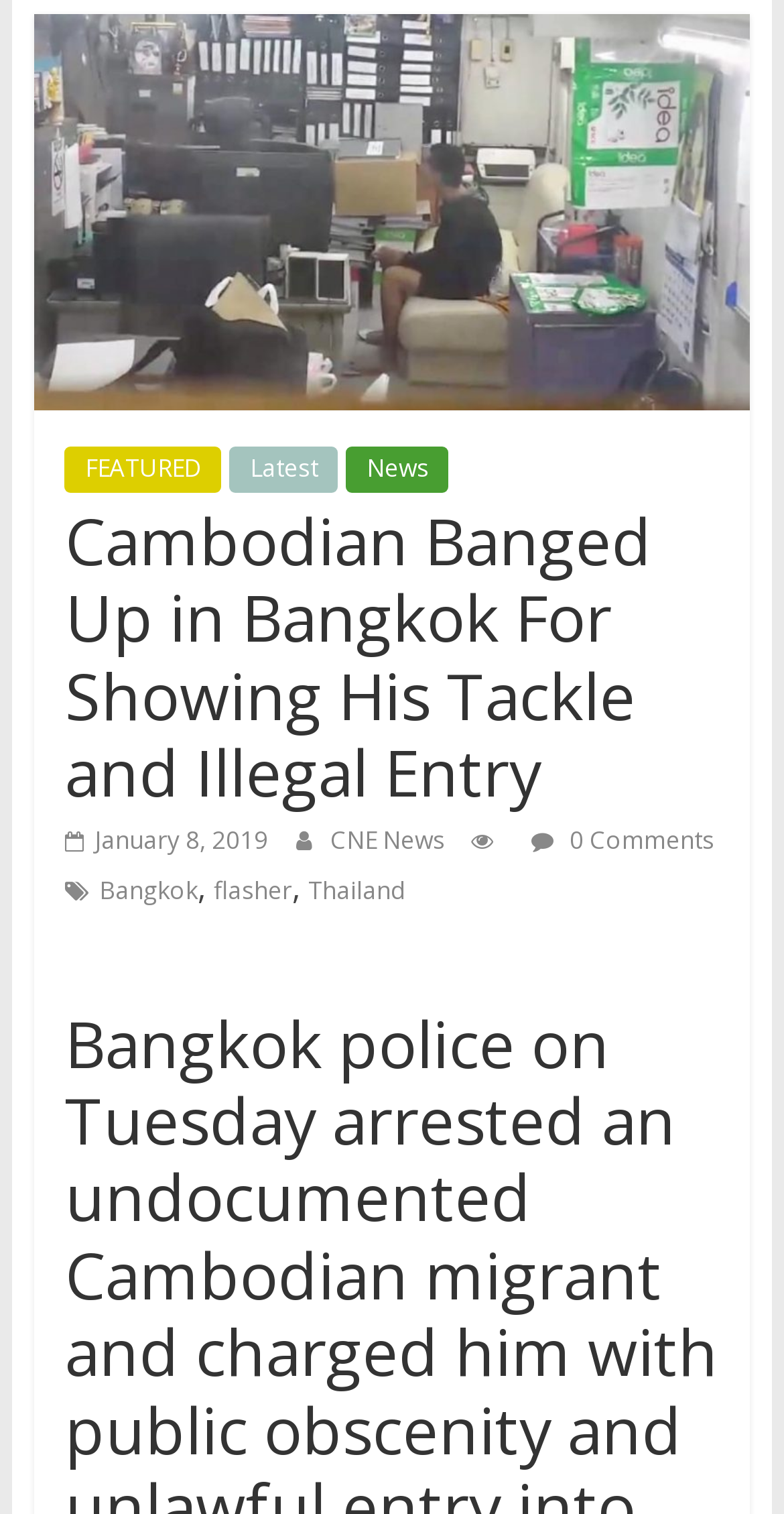Determine the bounding box coordinates of the clickable region to follow the instruction: "View the 'Latest' news".

[0.293, 0.295, 0.431, 0.325]